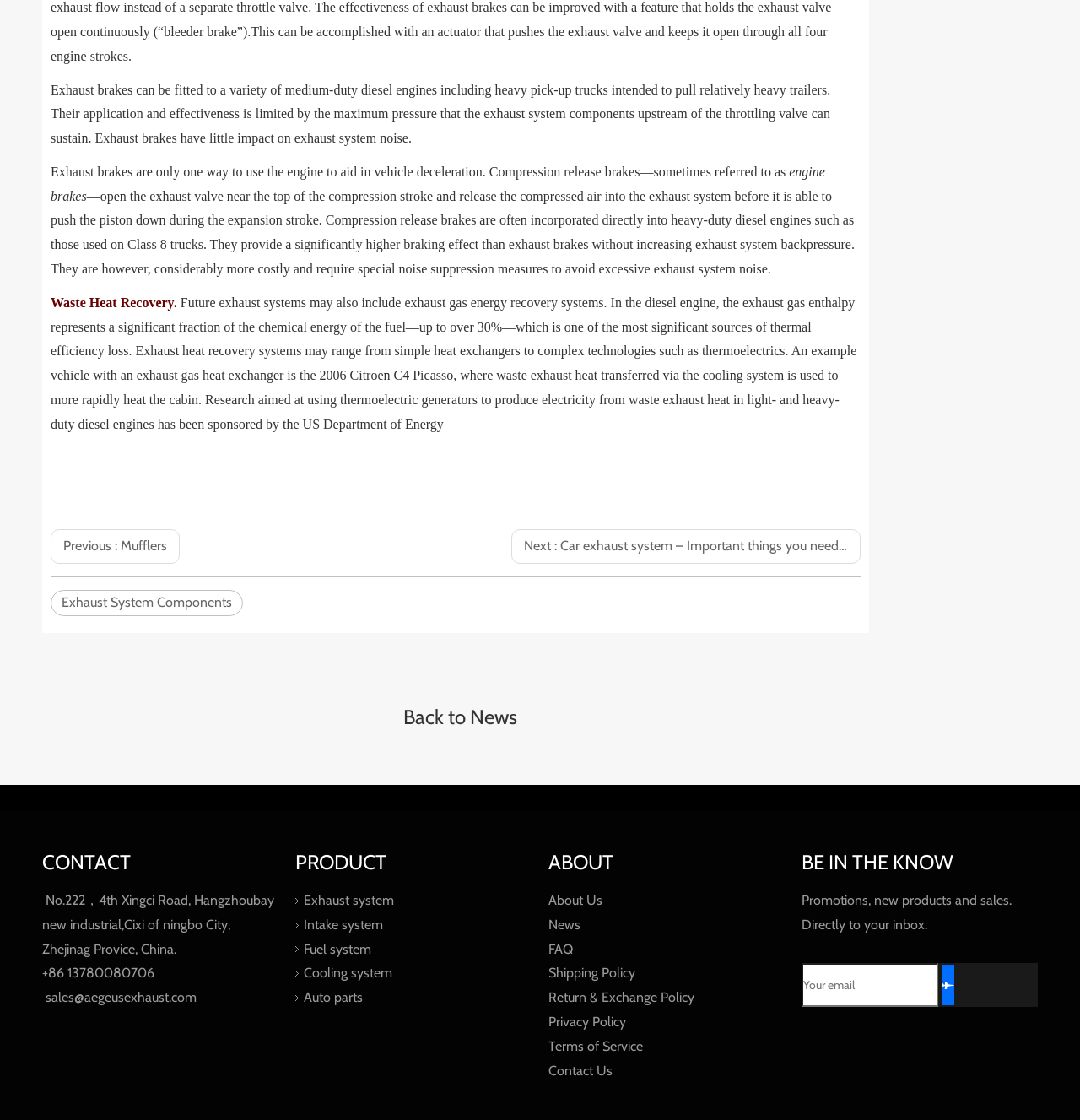Please provide a detailed answer to the question below based on the screenshot: 
What is the purpose of exhaust brakes?

According to the webpage, exhaust brakes are used to aid in vehicle deceleration, and they are limited by the maximum pressure that the exhaust system components upstream of the throttling valve can sustain.